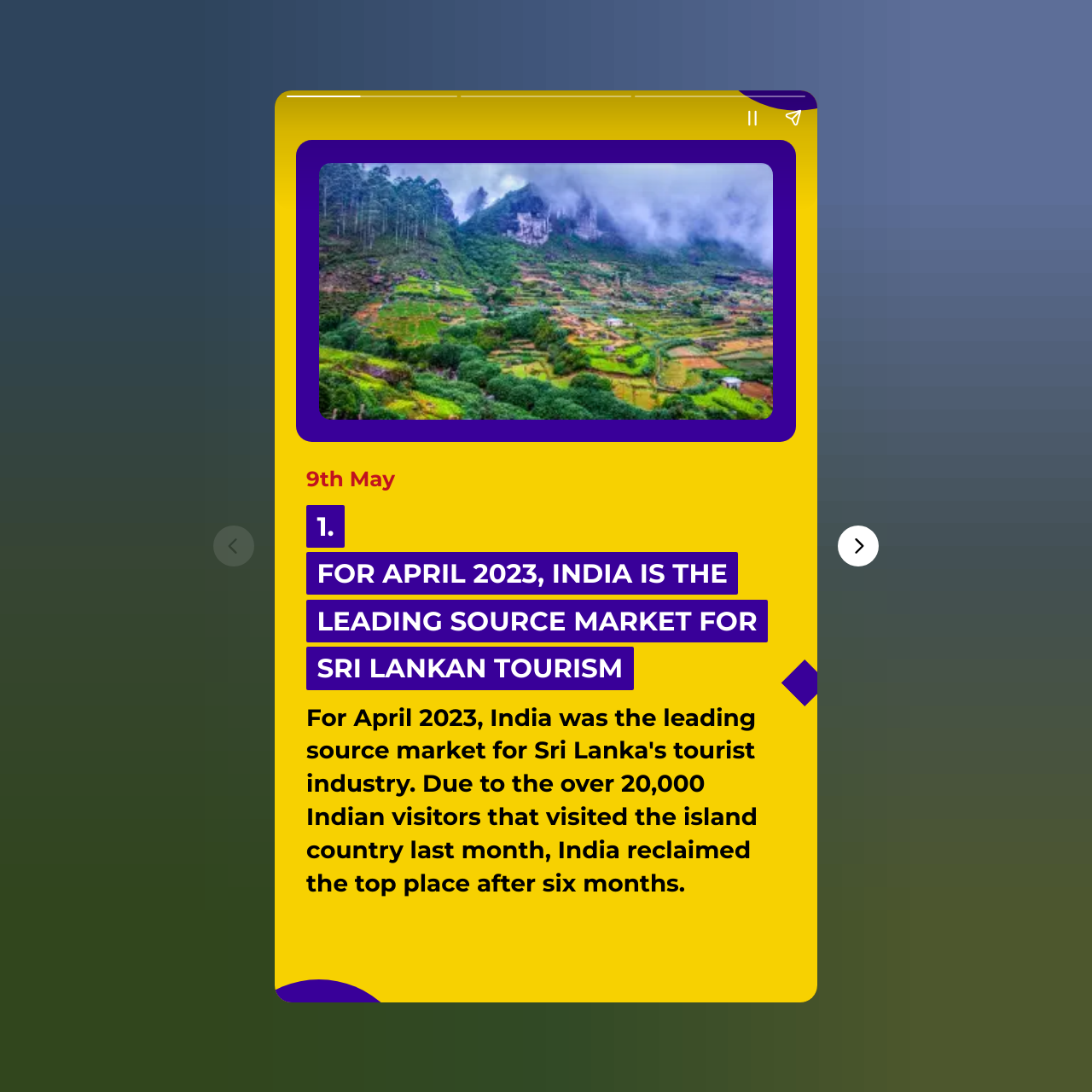What is the position of the image on the webpage?
Based on the image, provide a one-word or brief-phrase response.

Top-center